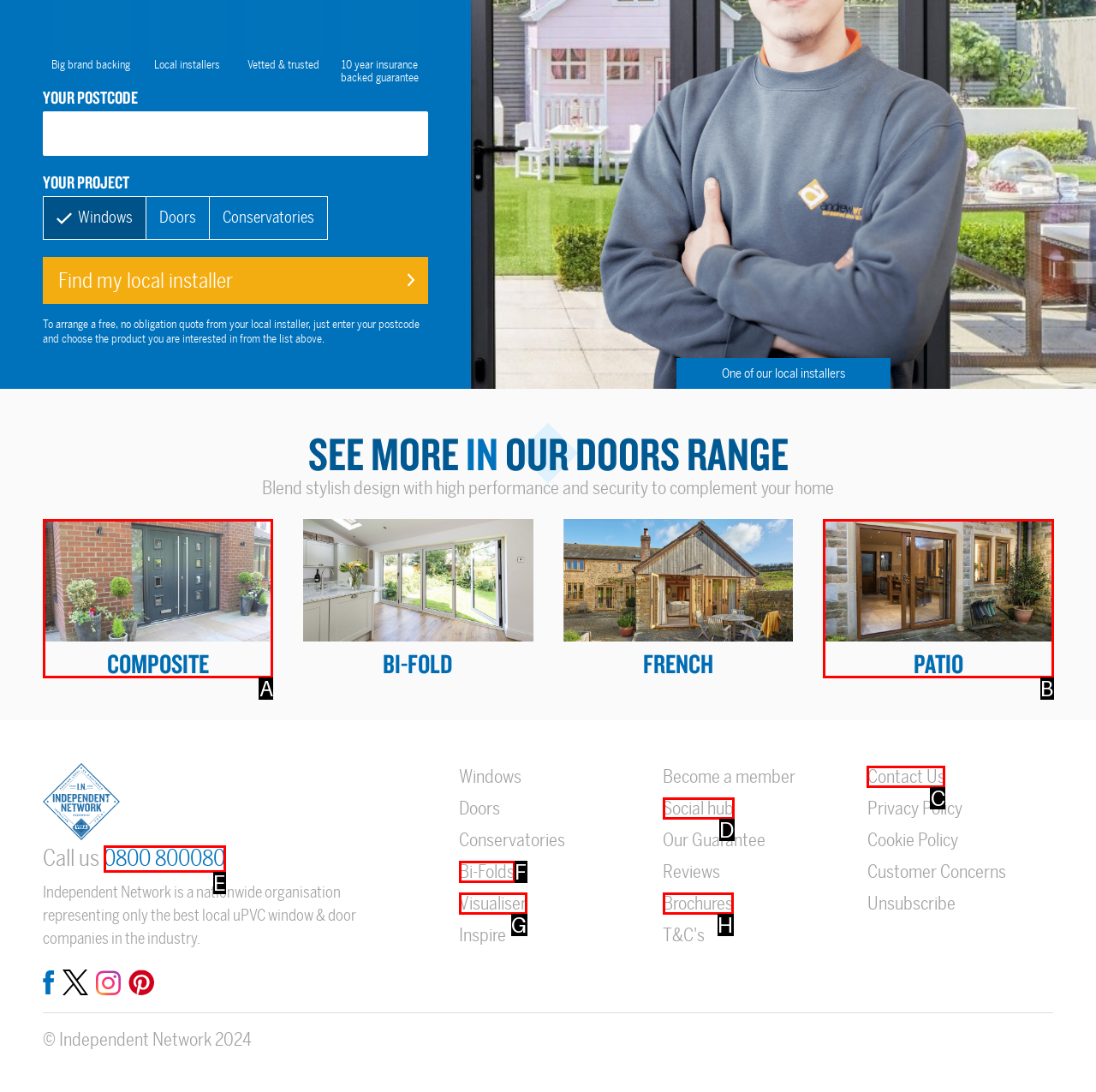Identify the option that best fits this description: Brochures
Answer with the appropriate letter directly.

H